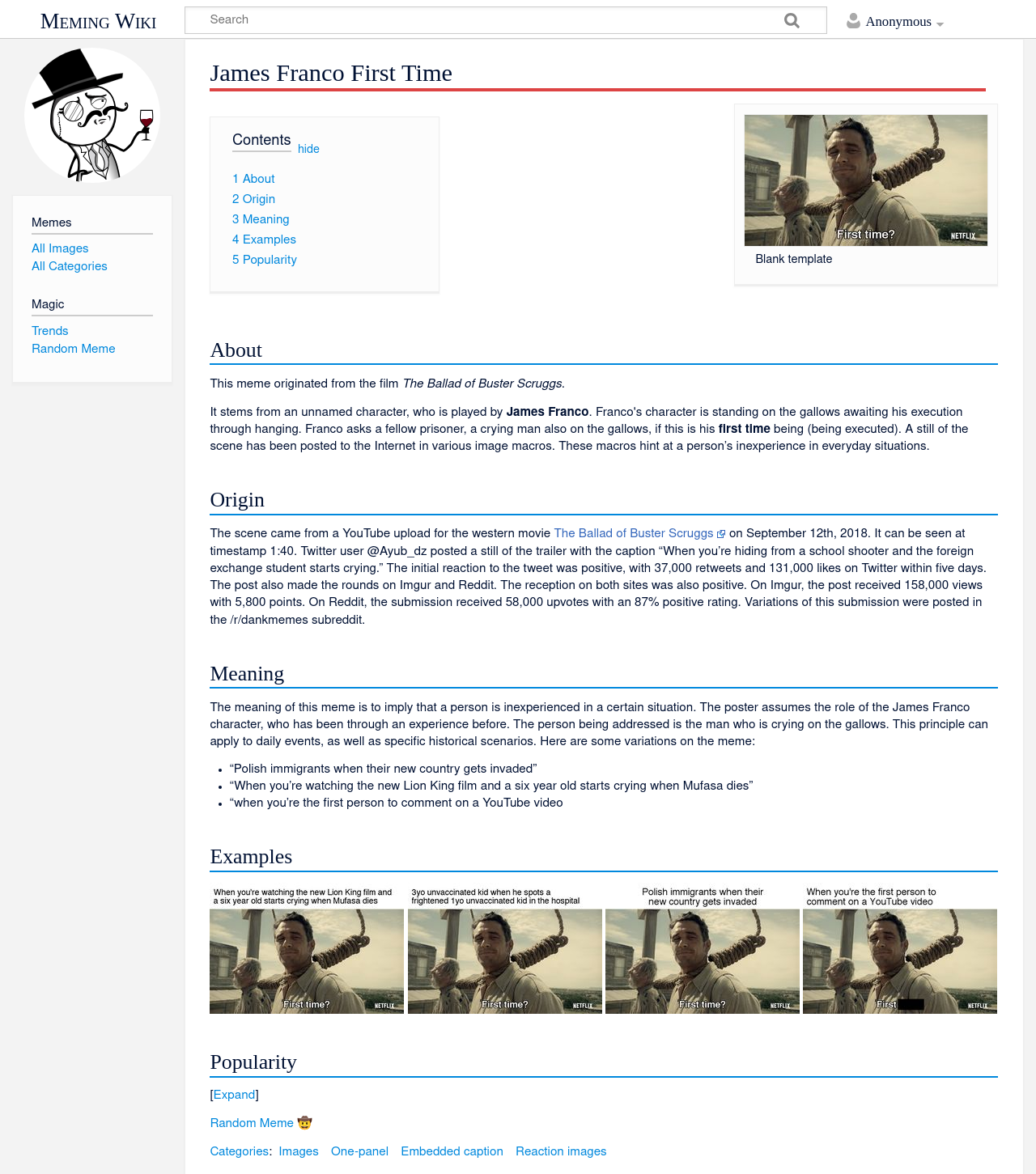Identify the bounding box coordinates of the area that should be clicked in order to complete the given instruction: "Search for something". The bounding box coordinates should be four float numbers between 0 and 1, i.e., [left, top, right, bottom].

None